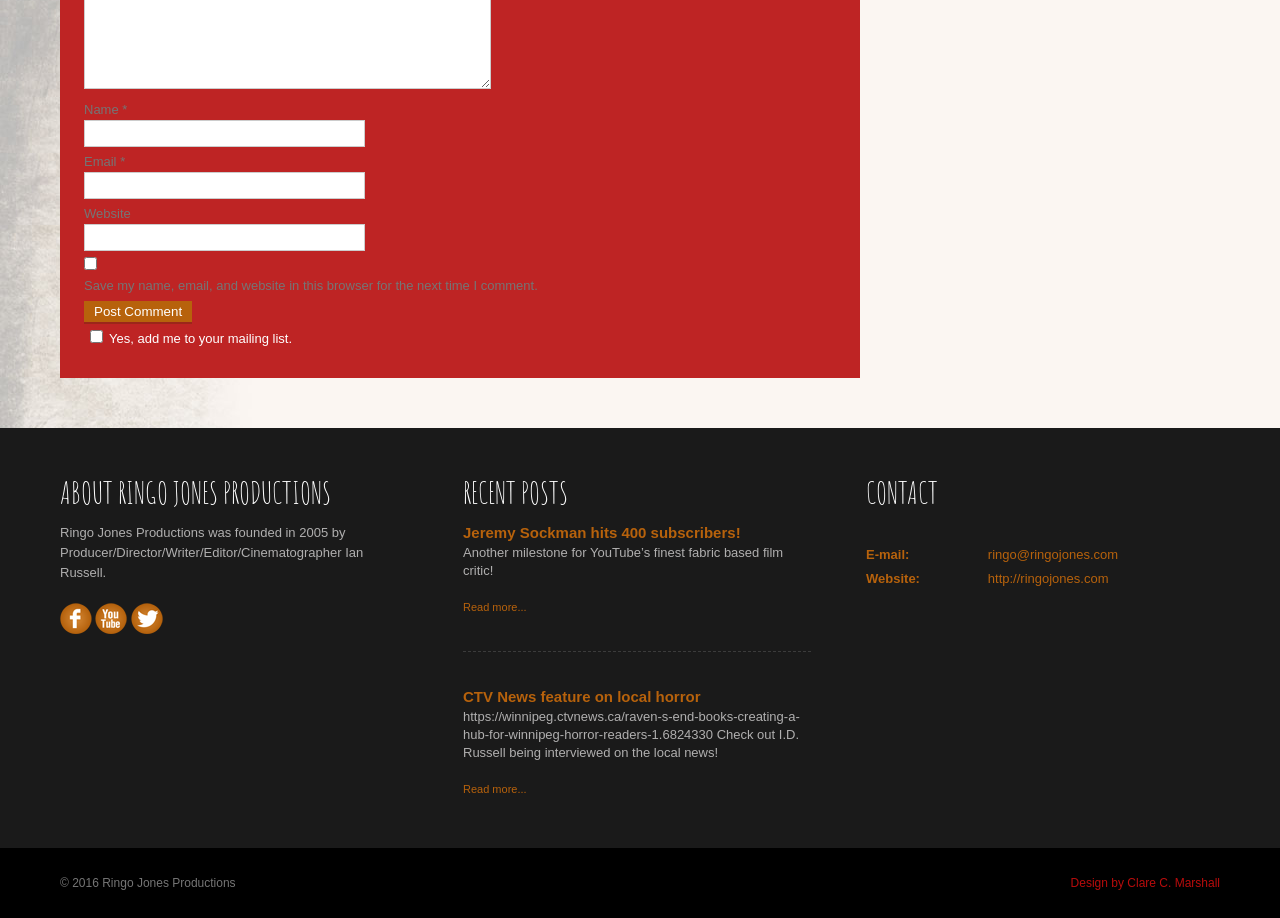What is the name of the company?
Using the information from the image, answer the question thoroughly.

The name of the company can be found in the 'ABOUT RINGO JONES PRODUCTIONS' heading, which indicates that the company is Ringo Jones Productions.